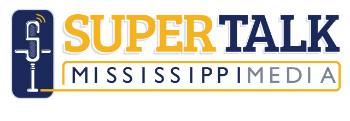What is the primary focus of 'SuperTalk Mississippi'?
Based on the image, answer the question with as much detail as possible.

The media platform 'SuperTalk Mississippi' focuses on delivering news content and talk shows that are relevant to the Mississippi audience, emphasizing its role in engaging with local communities and topics of interest.